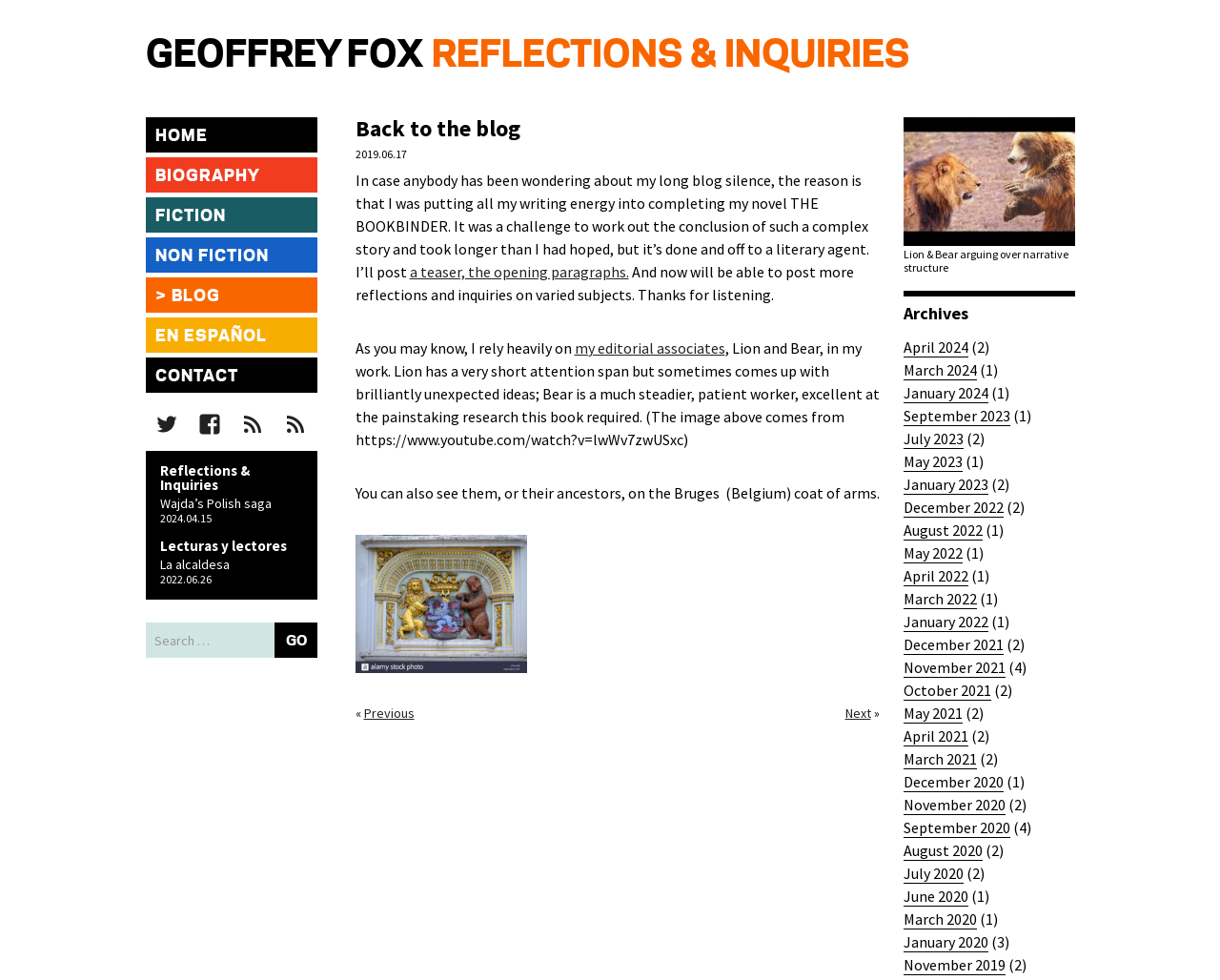Pinpoint the bounding box coordinates of the clickable area needed to execute the instruction: "View archives from April 2024". The coordinates should be specified as four float numbers between 0 and 1, i.e., [left, top, right, bottom].

[0.74, 0.344, 0.793, 0.365]